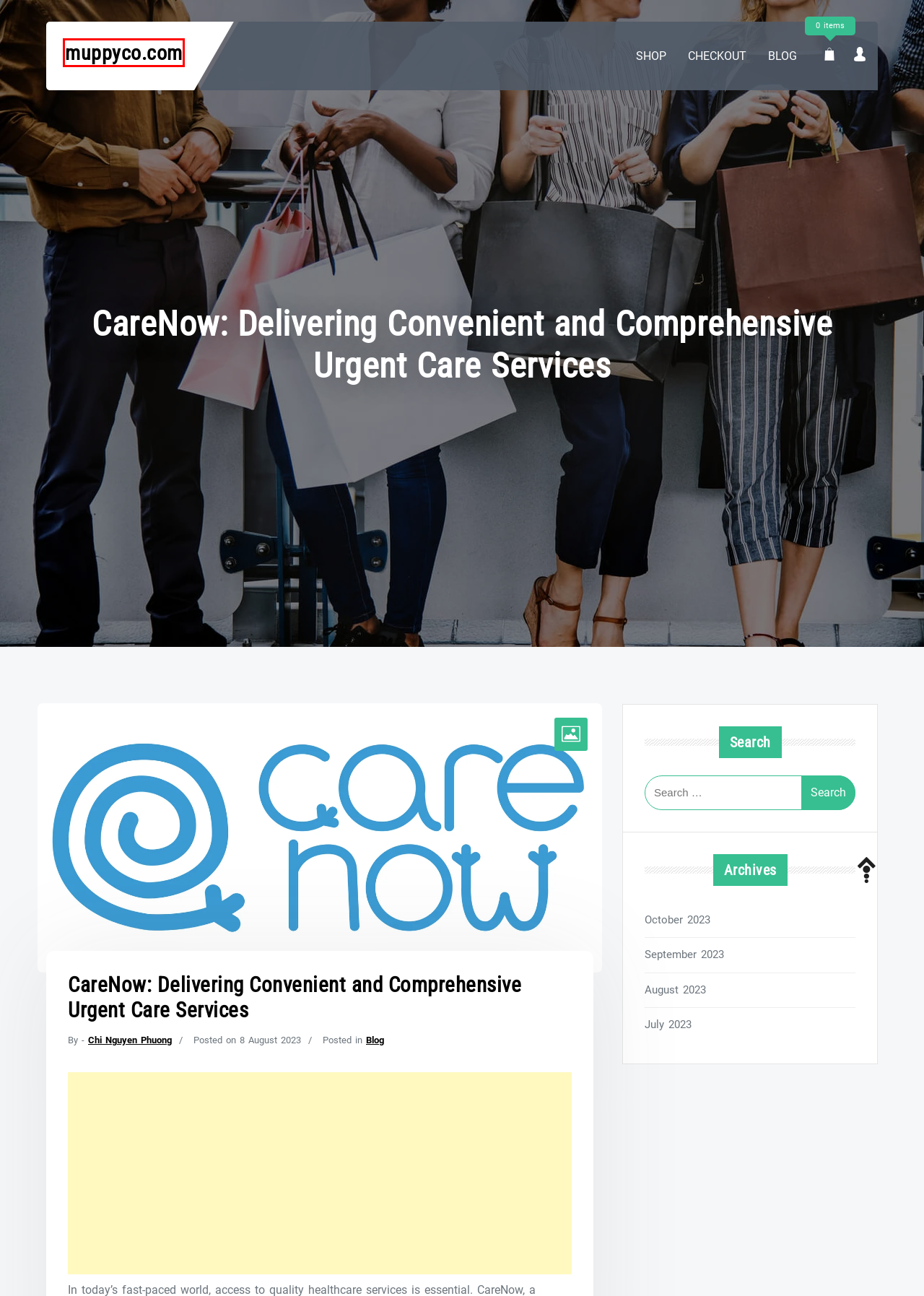You are given a screenshot of a webpage with a red rectangle bounding box. Choose the best webpage description that matches the new webpage after clicking the element in the bounding box. Here are the candidates:
A. July 2023 - muppyco.com
B. Blog Archives - muppyco.com
C. Shop - muppyco.com
D. Blog Tool, Publishing Platform, and CMS – WordPress.org English (UK)
E. Exploring the Legacy of Dodge Cars: A Timeless Blend of Power and Performance - muppyco.com
F. September 2023 - muppyco.com
G. Chi Nguyen Phuong, Author at muppyco.com
H. August 2023 - muppyco.com

C